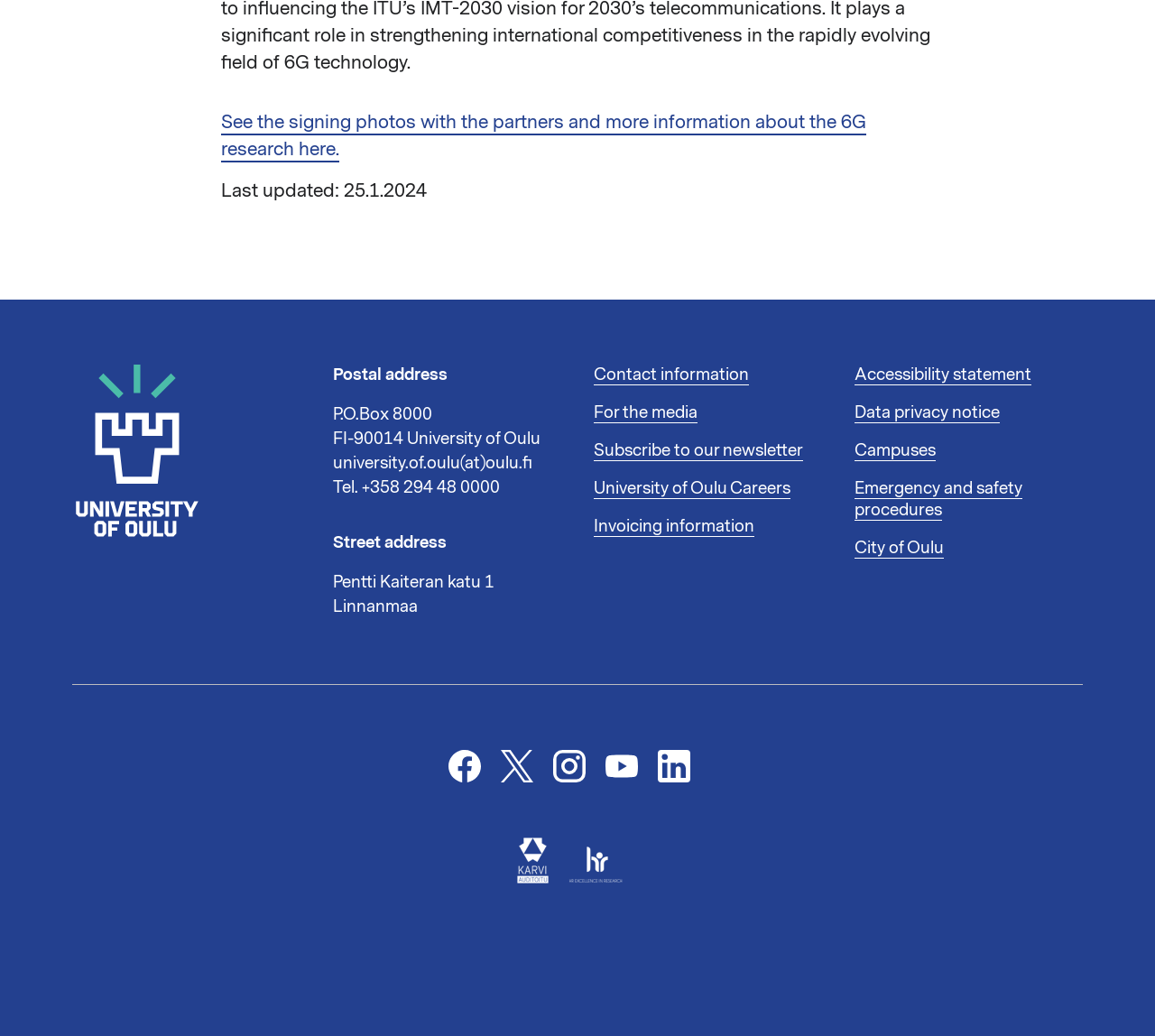What is the phone number of the university?
Please respond to the question with as much detail as possible.

I found the phone number by looking at the static text element with the phone number, which is located under the 'Postal address' heading.